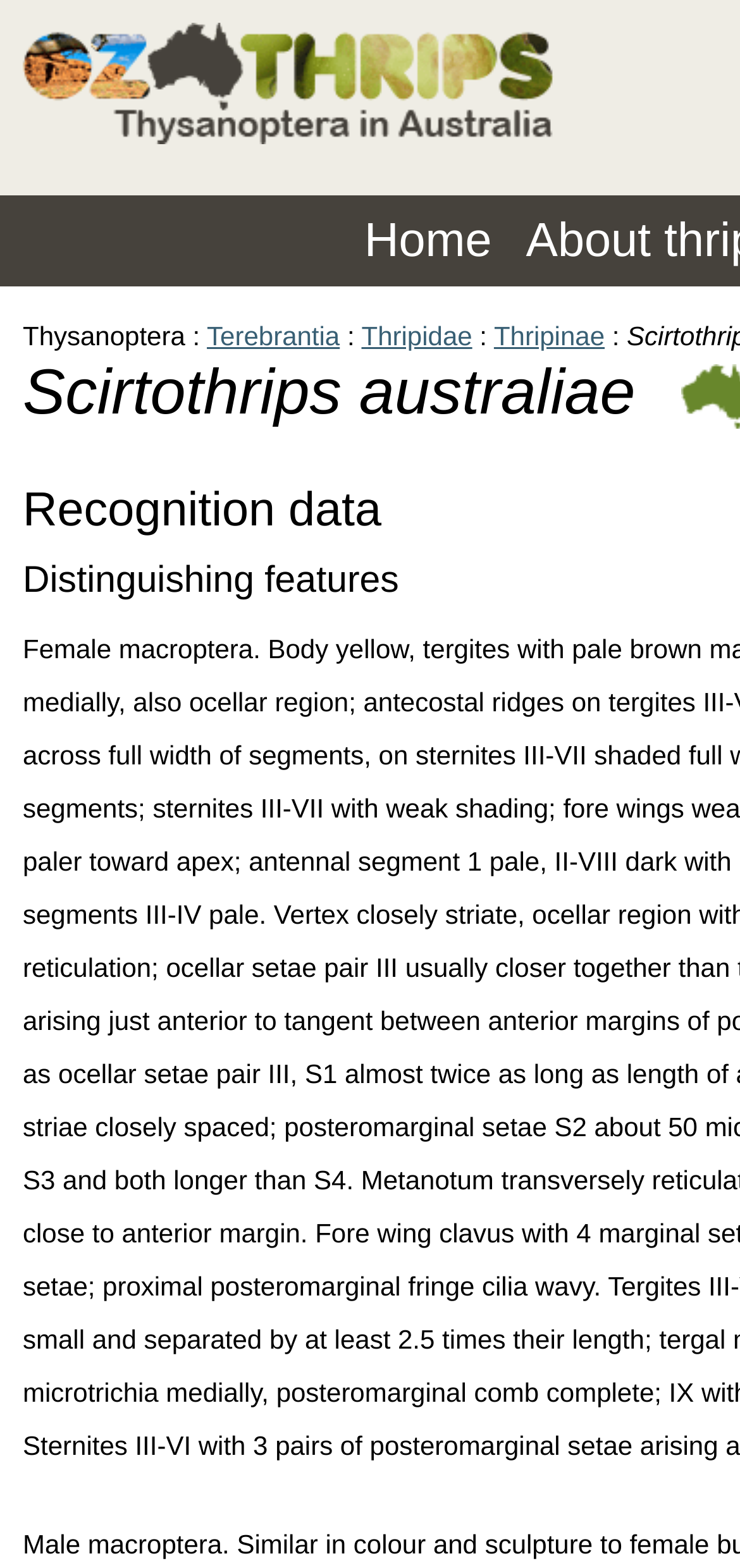Use a single word or phrase to answer the following:
Is there a link to the 'Home' page?

Yes